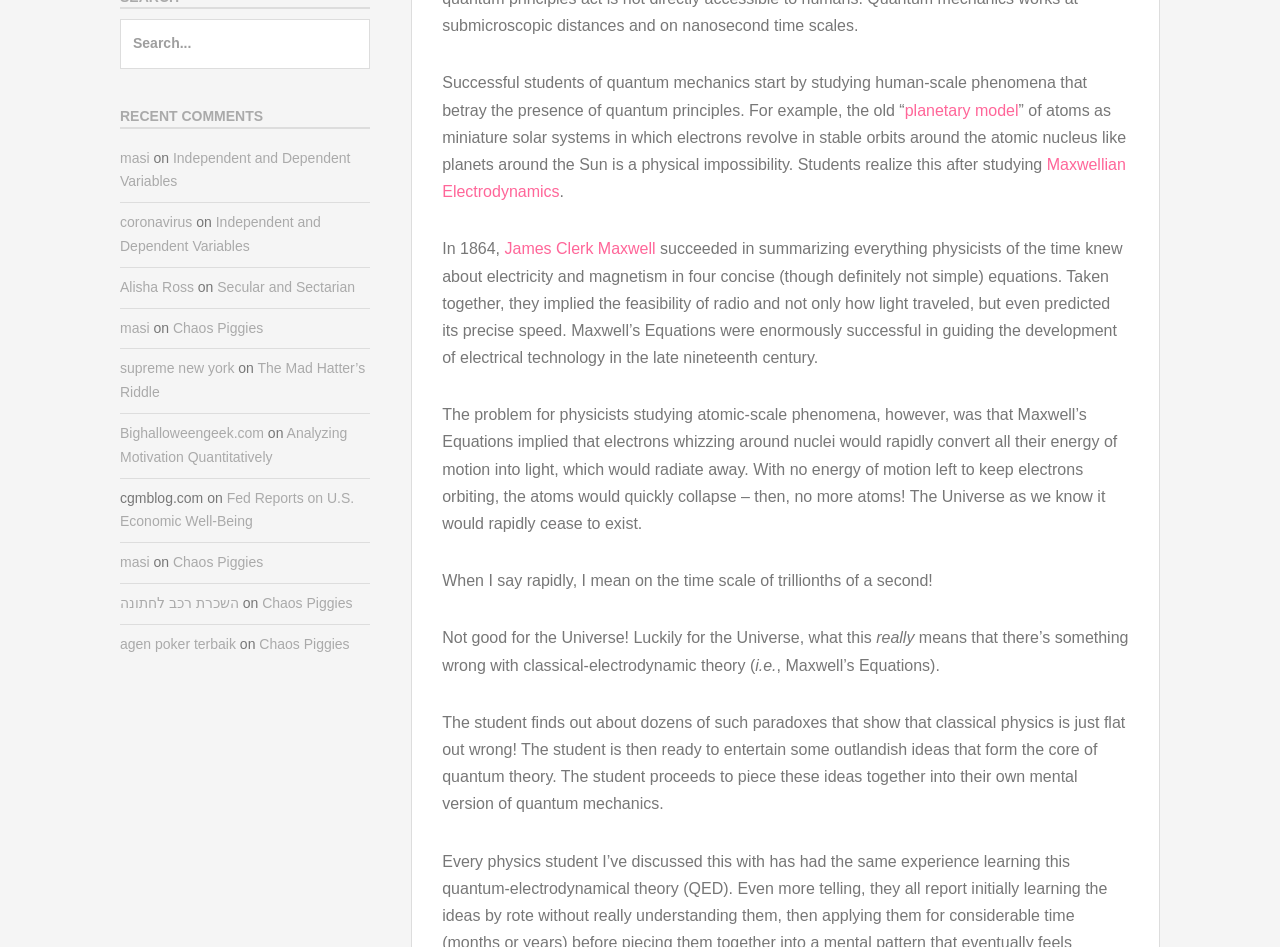Please find the bounding box coordinates of the section that needs to be clicked to achieve this instruction: "View recent comments".

[0.094, 0.114, 0.289, 0.136]